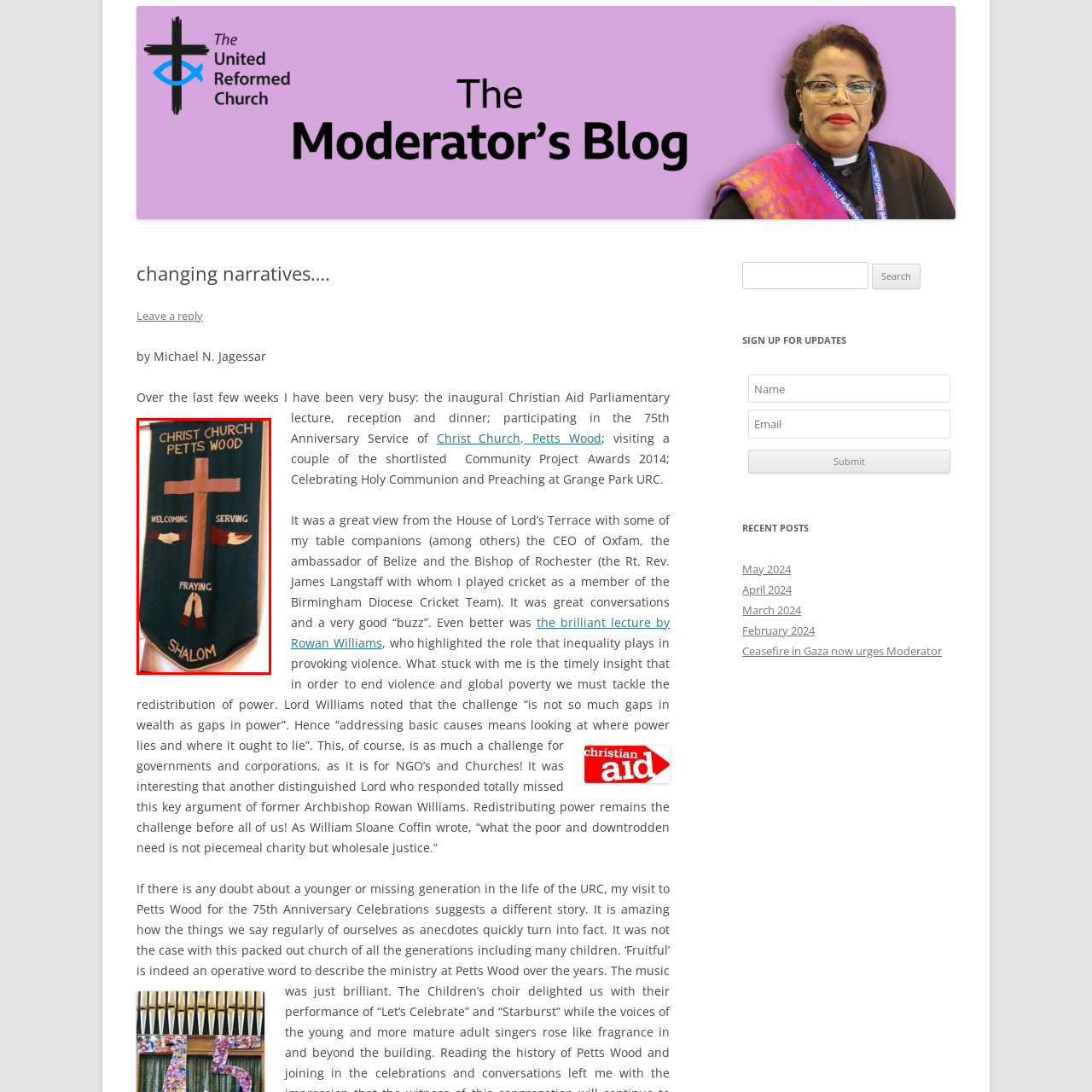Give a detailed account of the visual elements present in the image highlighted by the red border.

The image depicts a green banner from Christ Church, Petts Wood, adorned with a prominent cross at its center. The banner features the words "WELCOME," "SERVING," "PRAYING," and "SHALOM," each flanked by stylized representations of hands, symbolizing outreach and community spirit. This visual representation emphasizes the church's commitment to fostering a welcoming environment and serving its community through prayer and support, encapsulating the church's mission and values. The vibrant design and heartfelt messages reflect the essence of the congregation's activities and the importance of inclusivity and peace in their faith practice.